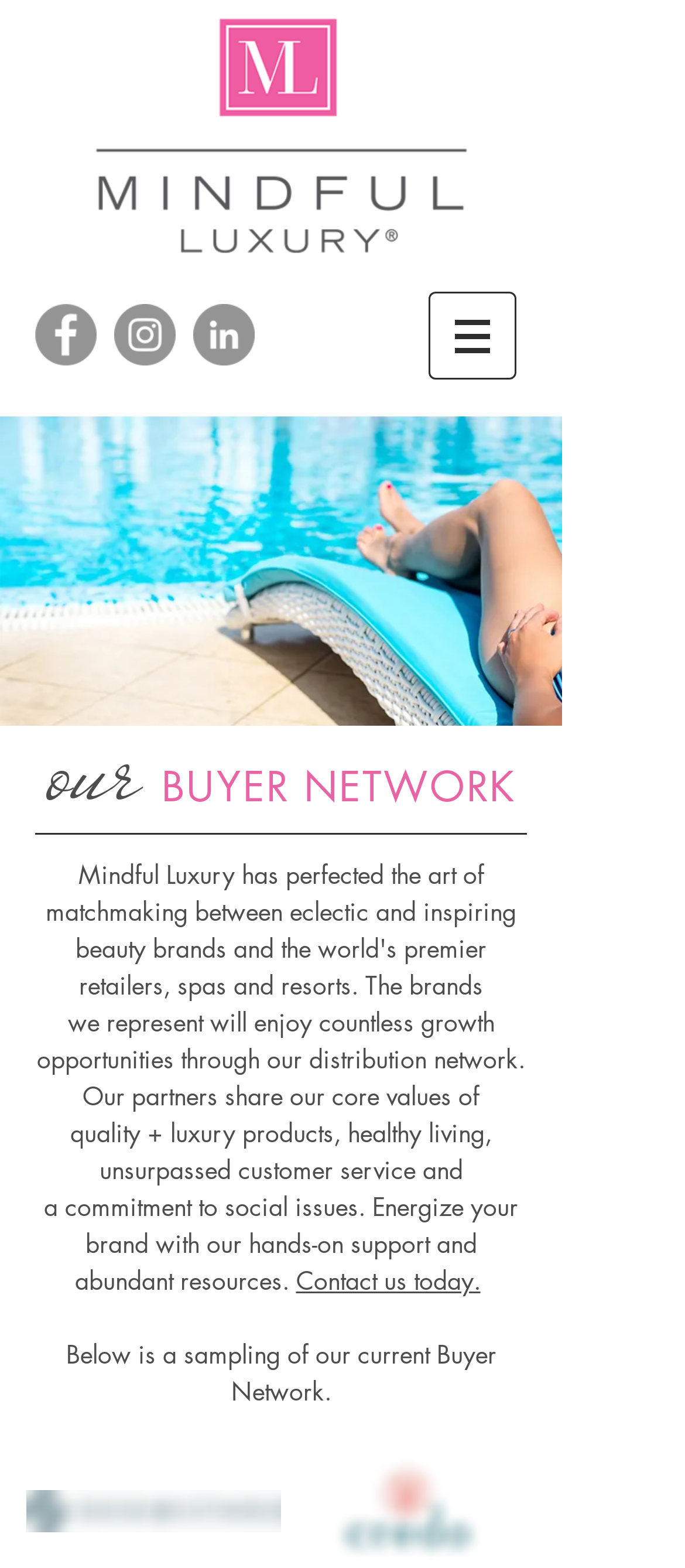Determine the bounding box for the UI element as described: "Contact us today.". The coordinates should be represented as four float numbers between 0 and 1, formatted as [left, top, right, bottom].

[0.432, 0.806, 0.701, 0.827]